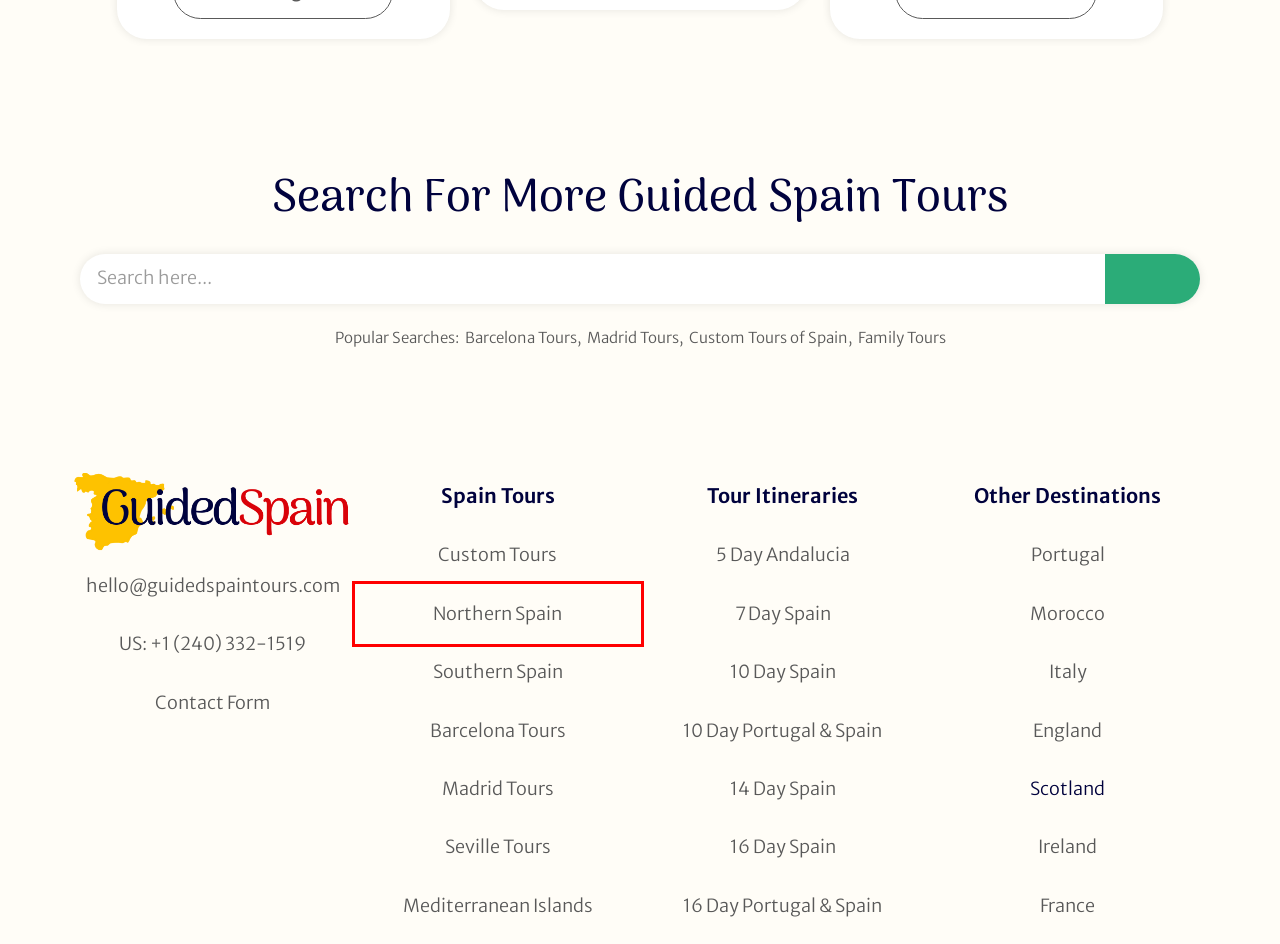You have a screenshot showing a webpage with a red bounding box around a UI element. Choose the webpage description that best matches the new page after clicking the highlighted element. Here are the options:
A. Private Tours in Northern Spain | Guided Spain
B. Marketing For Tour Operators | DABA Tourism Marketing Agency
C. Custom France Tours | Private Guides | Guided France Tours
D. Guided Tours of England | Private Tours | Bespoke Itinerary
E. Guided Portugal Tours | Private Drivers & Guides | Guided Spain
F. Ireland Private Tours | Bespoke Itineraries | Guided Ireland Tours
G. The Best Private Tours in Southern Spain | Guided Spain Tours
H. Spain Private Tours | Guides & Drivers | Guided Spain Tours

A